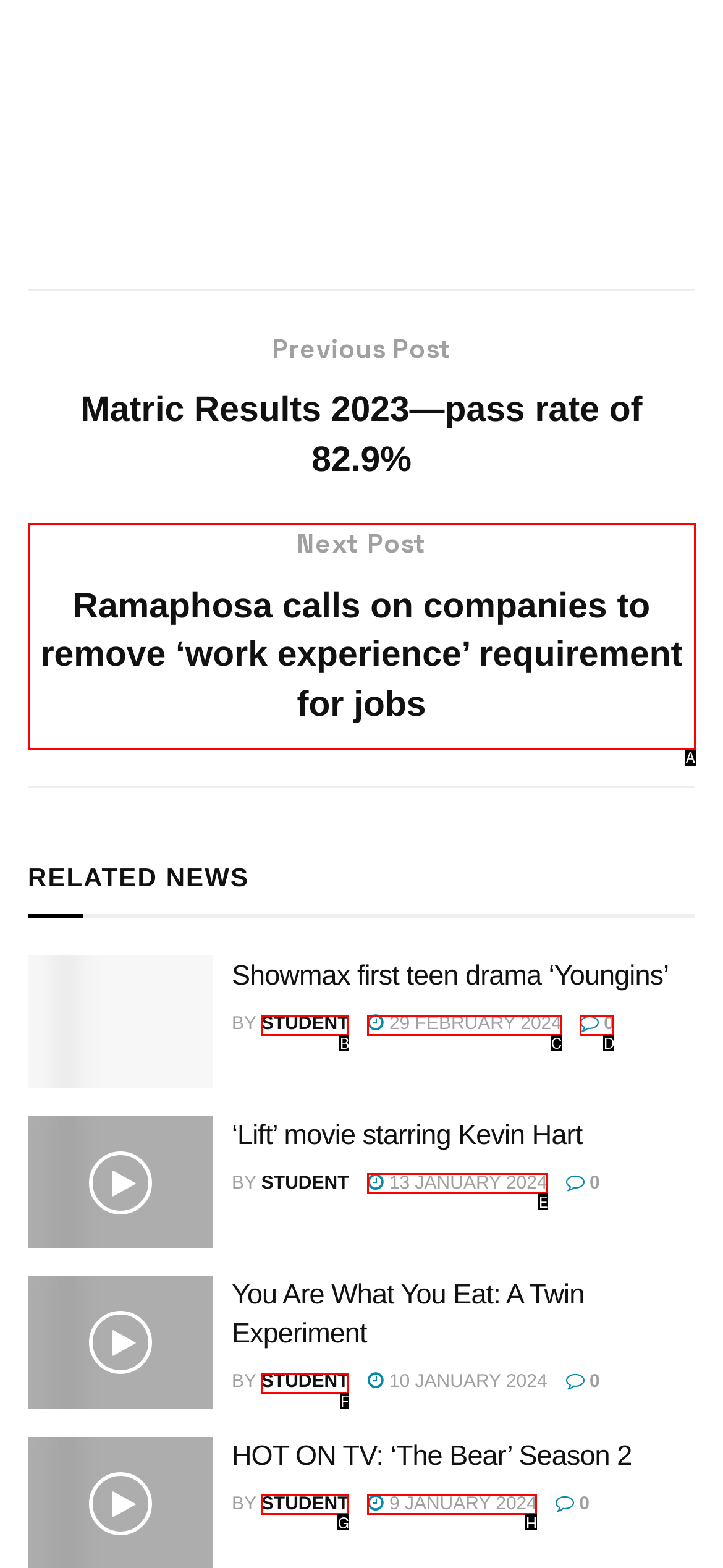Tell me which one HTML element best matches the description: 9 January 2024
Answer with the option's letter from the given choices directly.

H